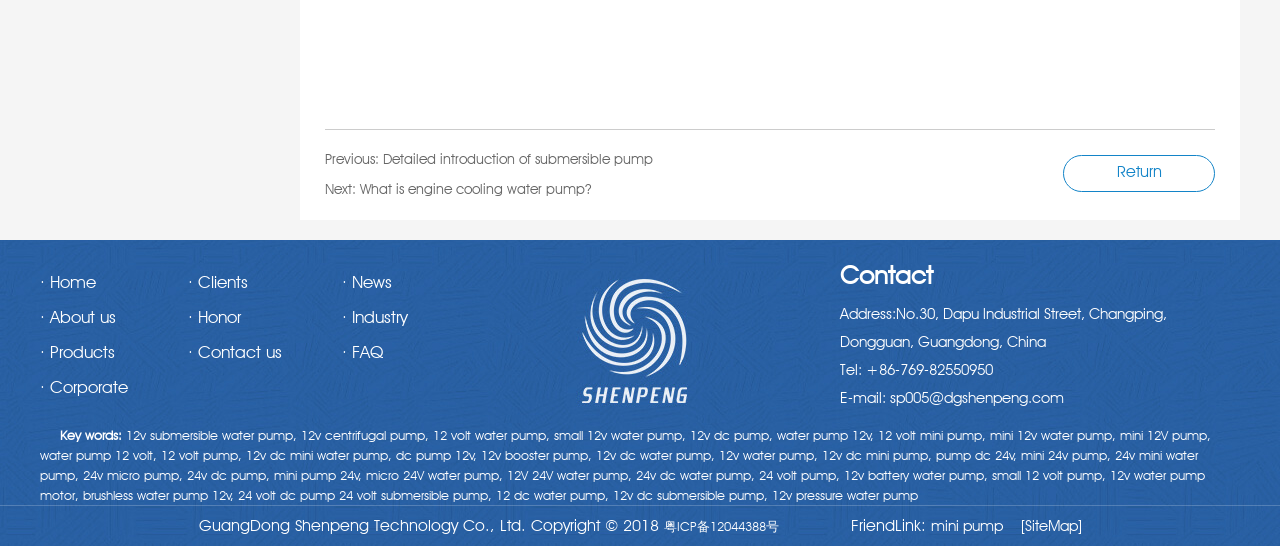What type of products does the company provide?
Answer the question with a detailed explanation, including all necessary information.

I found the type of products by looking at the keywords and links on the webpage. The keywords 'centrifugal pump', 'submersible pump', and 'water pump' suggest that the company provides water pumps. Additionally, the links to different types of pumps, such as '12v submersible water pump' and '24v dc water pump', further support this conclusion.